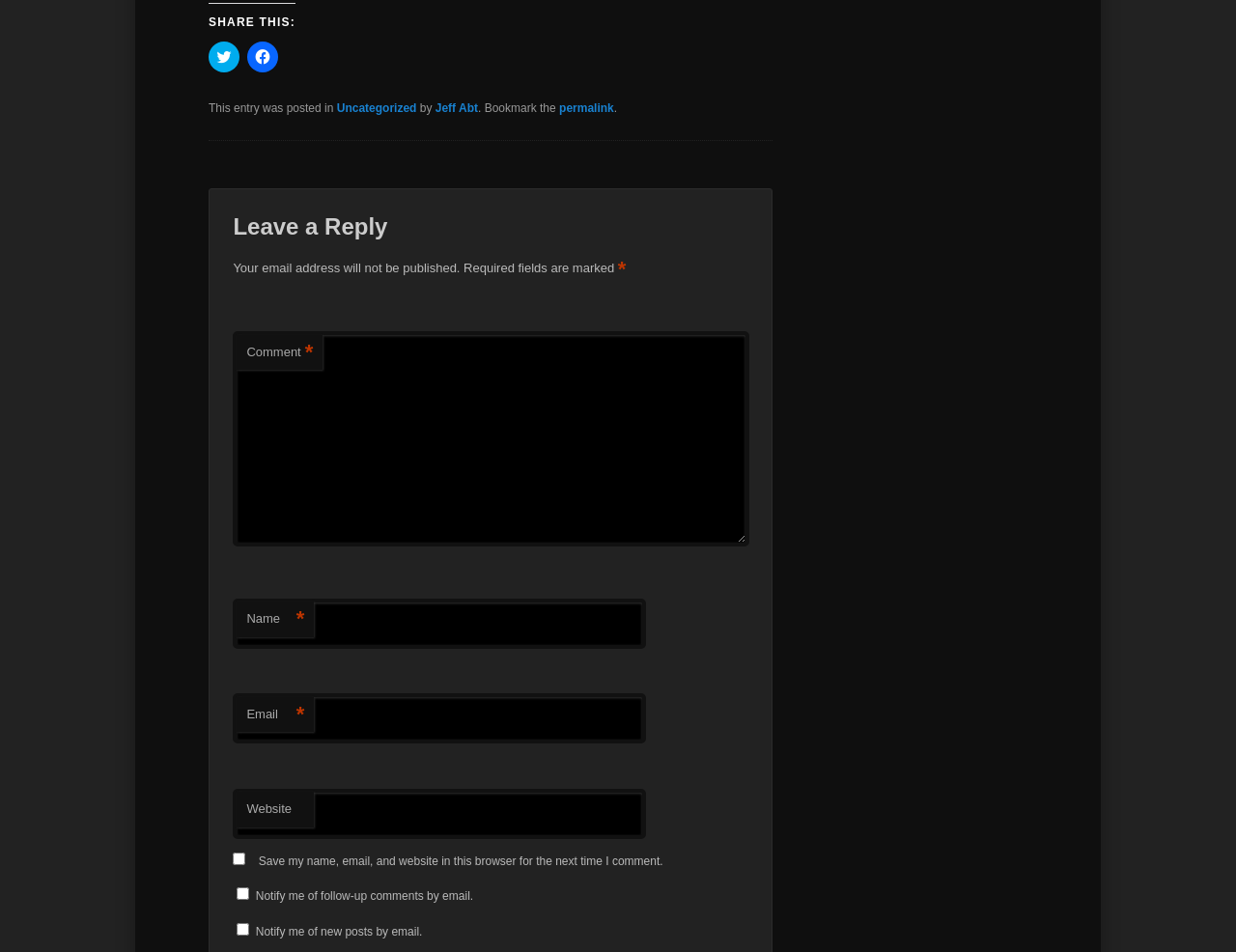Please pinpoint the bounding box coordinates for the region I should click to adhere to this instruction: "Enter your name".

[0.189, 0.628, 0.523, 0.681]